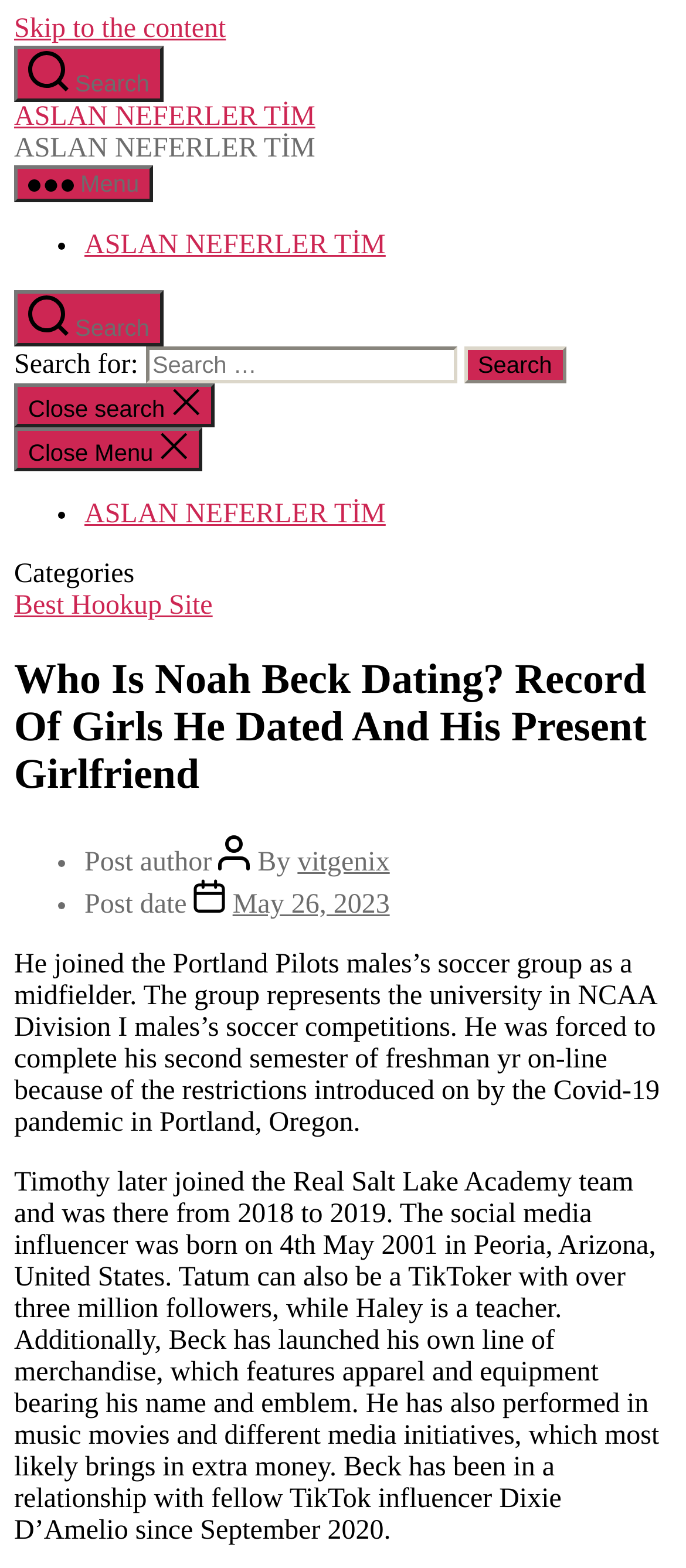Determine the bounding box coordinates of the element's region needed to click to follow the instruction: "Read the review of StoneBridge". Provide these coordinates as four float numbers between 0 and 1, formatted as [left, top, right, bottom].

None